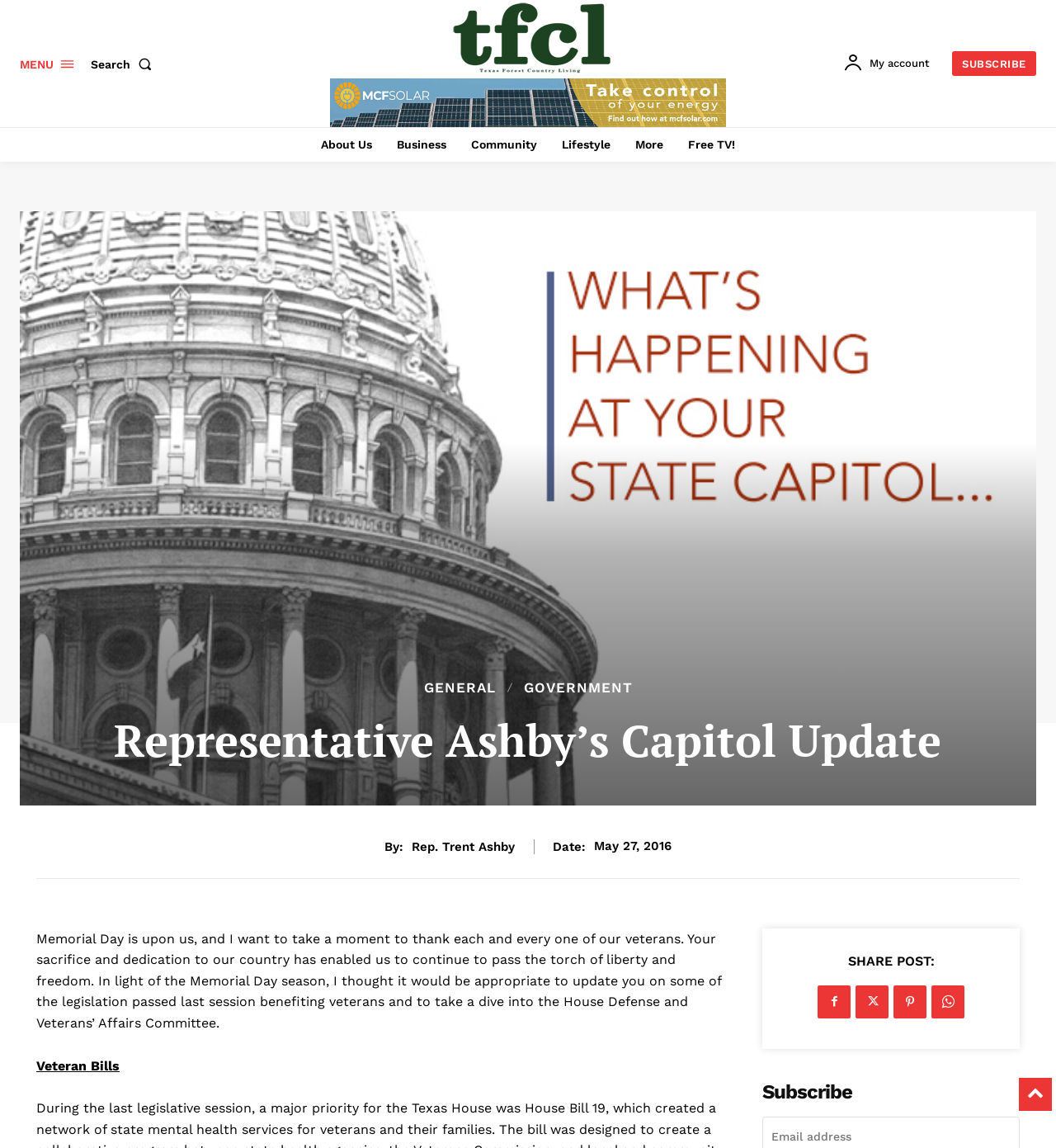Identify the bounding box coordinates of the area that should be clicked in order to complete the given instruction: "Share the post on social media". The bounding box coordinates should be four float numbers between 0 and 1, i.e., [left, top, right, bottom].

[0.774, 0.858, 0.806, 0.887]